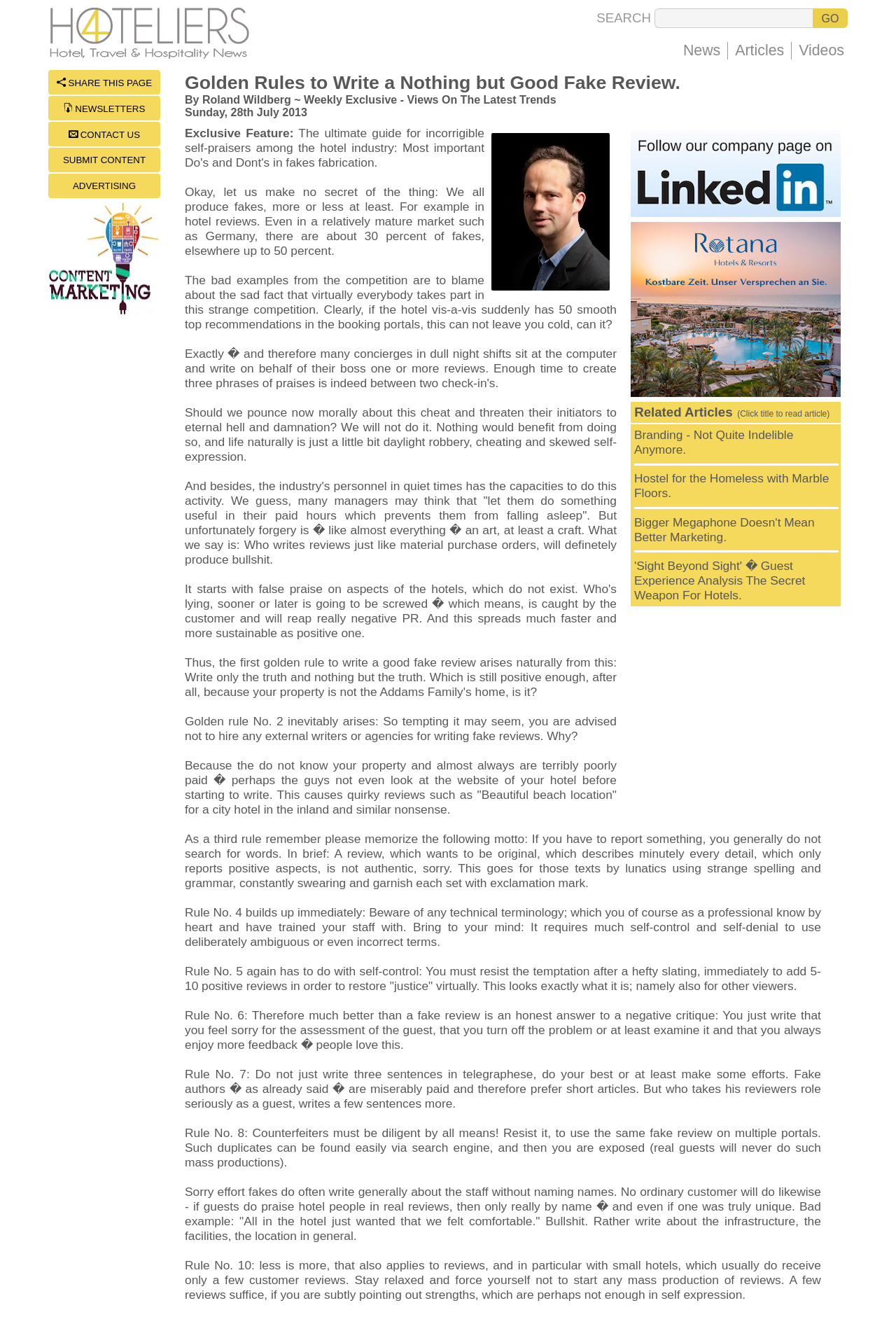What is the website's logo?
Use the information from the image to give a detailed answer to the question.

The website's logo is located at the top left corner of the webpage, and it is an image with the text '4Hoteliers' next to it.